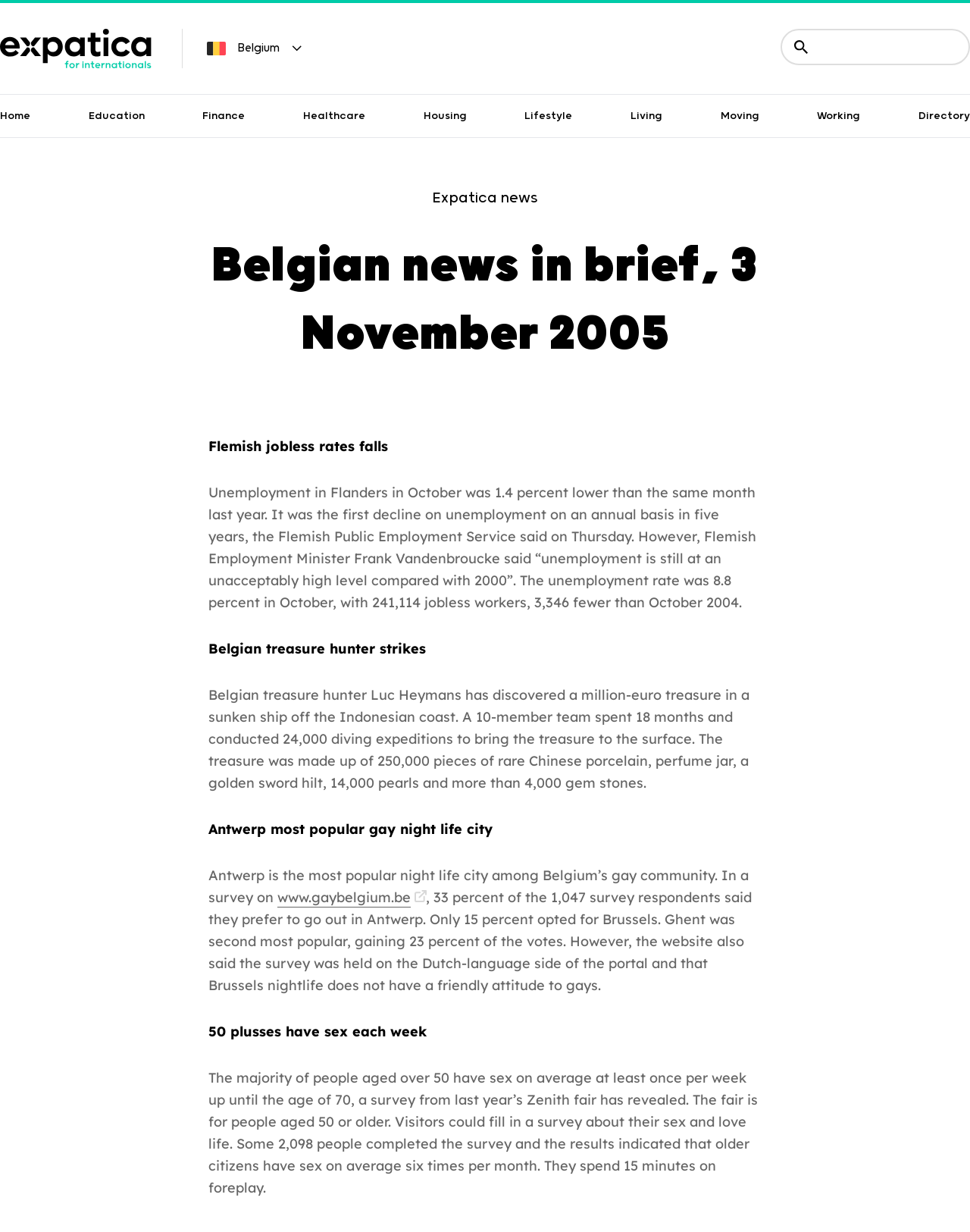Please identify the coordinates of the bounding box that should be clicked to fulfill this instruction: "Click the Expatica link homepage".

[0.0, 0.023, 0.156, 0.055]